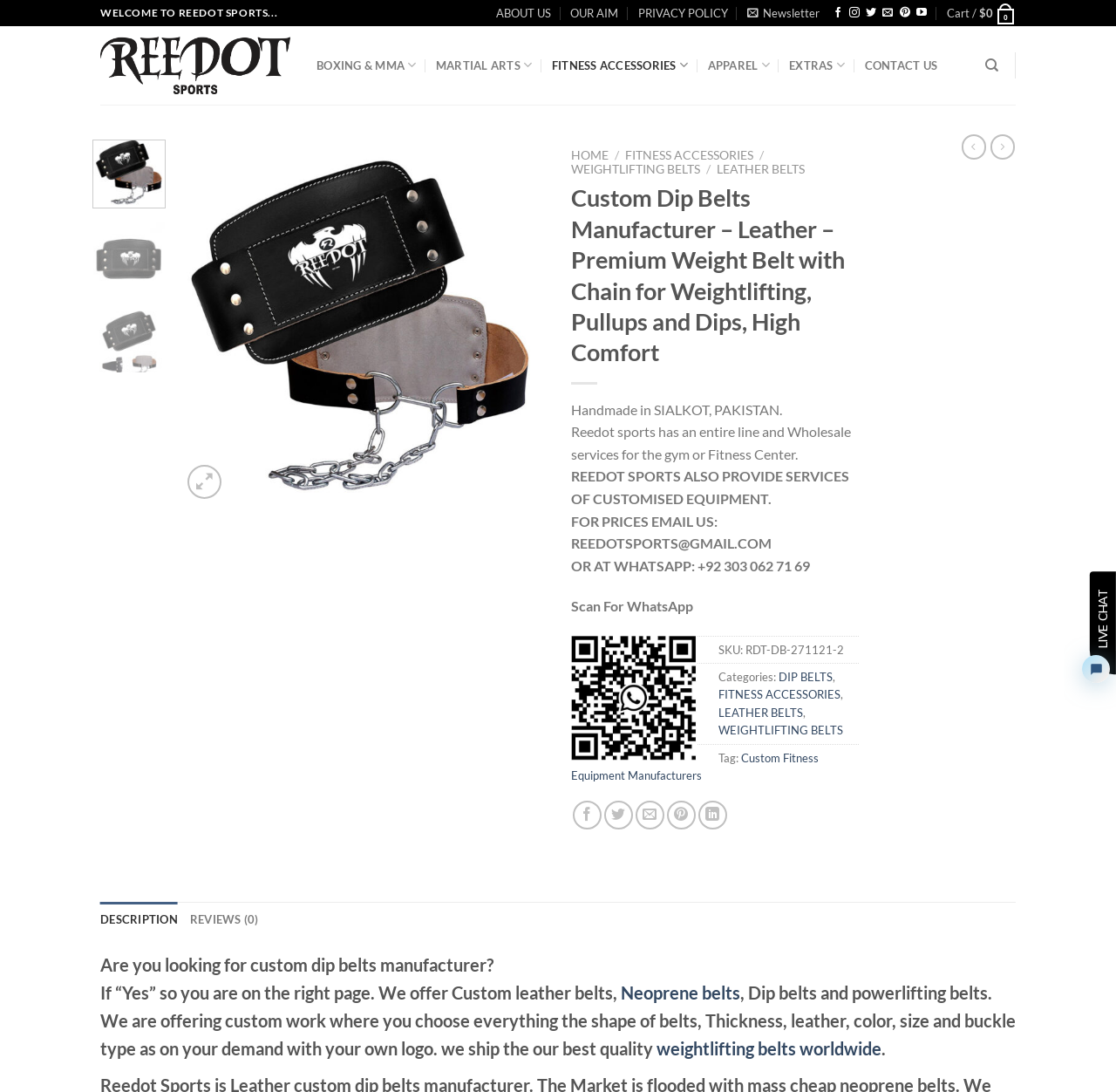Given the description of the UI element: "View Class Openings", predict the bounding box coordinates in the form of [left, top, right, bottom], with each value being a float between 0 and 1.

None